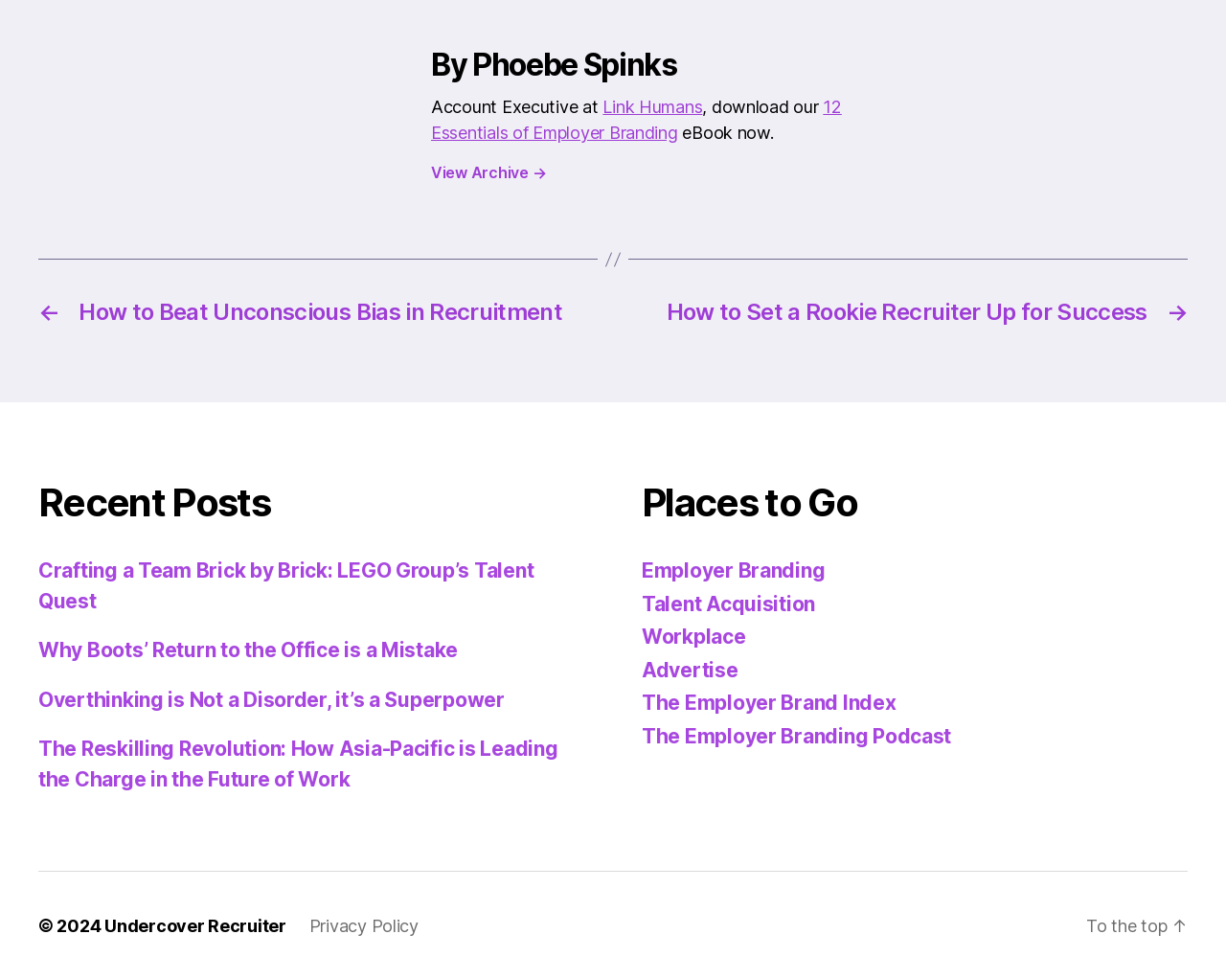What is the copyright year?
Carefully examine the image and provide a detailed answer to the question.

The copyright year is mentioned at the bottom of the webpage as '© 2024'.